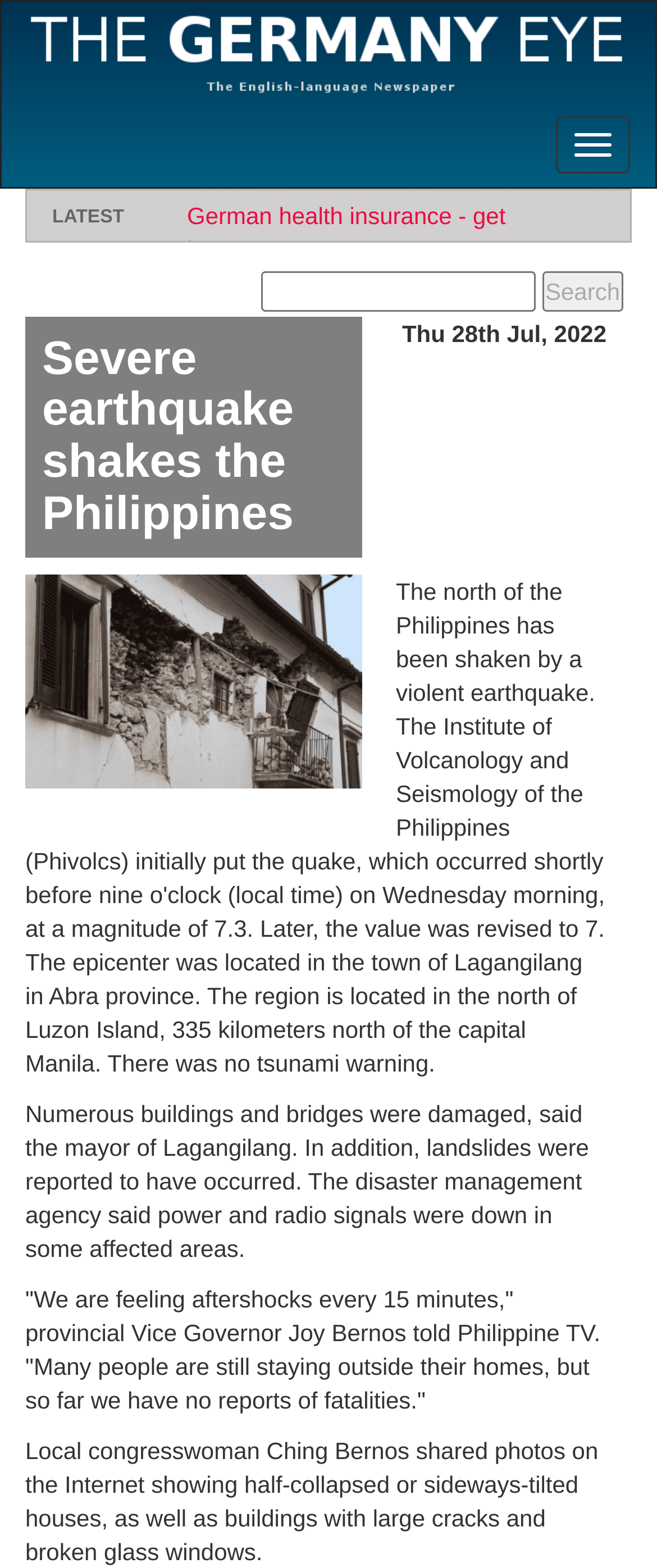Please locate and retrieve the main header text of the webpage.

Severe earthquake shakes the Philippines